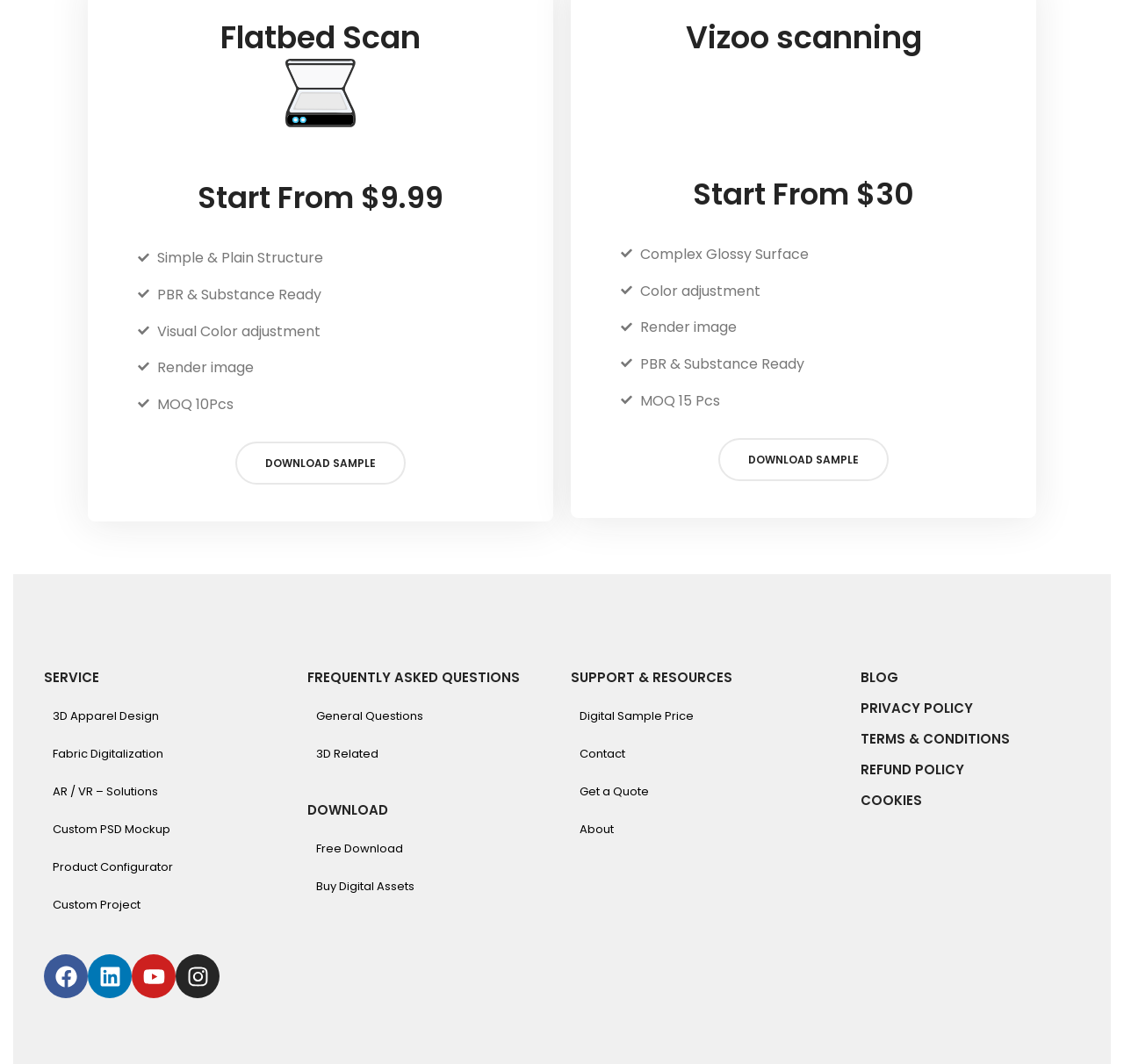Provide a short answer to the following question with just one word or phrase: What is the MOQ for Vizoo scanning?

15 Pcs